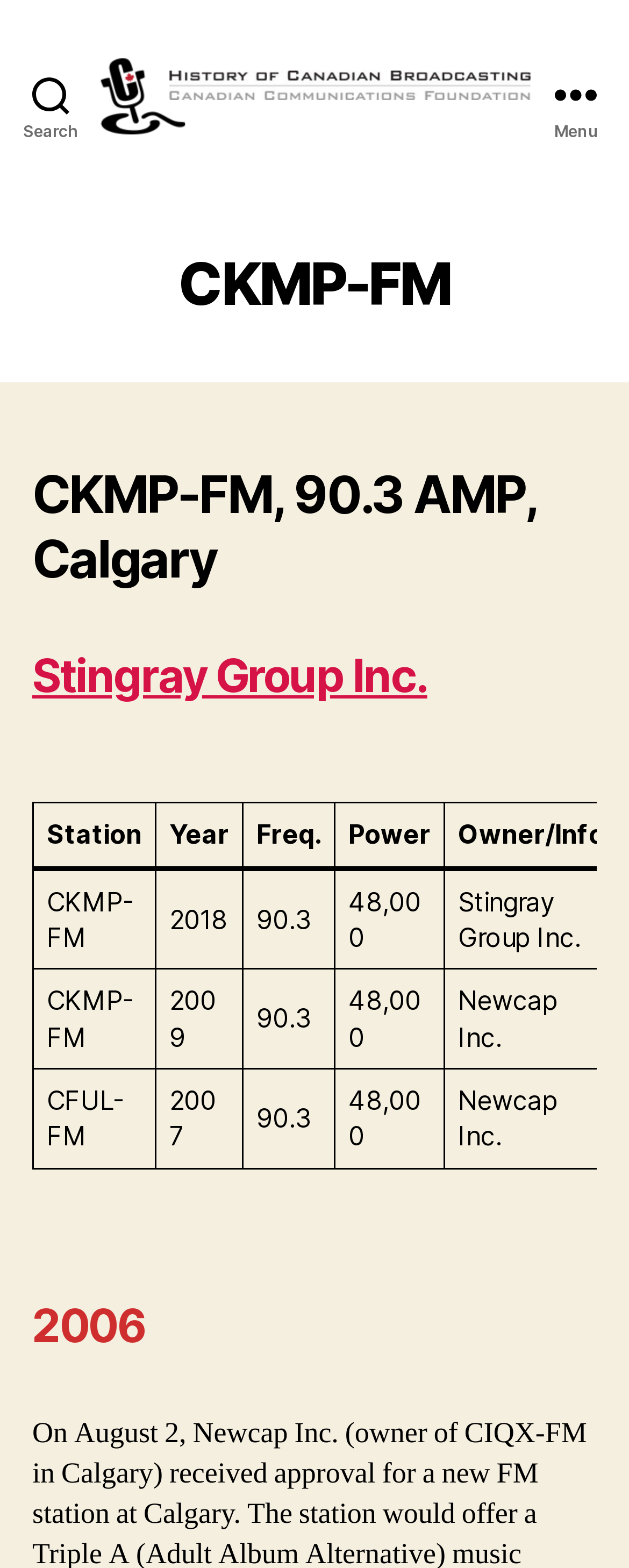Please answer the following question using a single word or phrase: 
What is the power of the radio station in 2007?

48,000